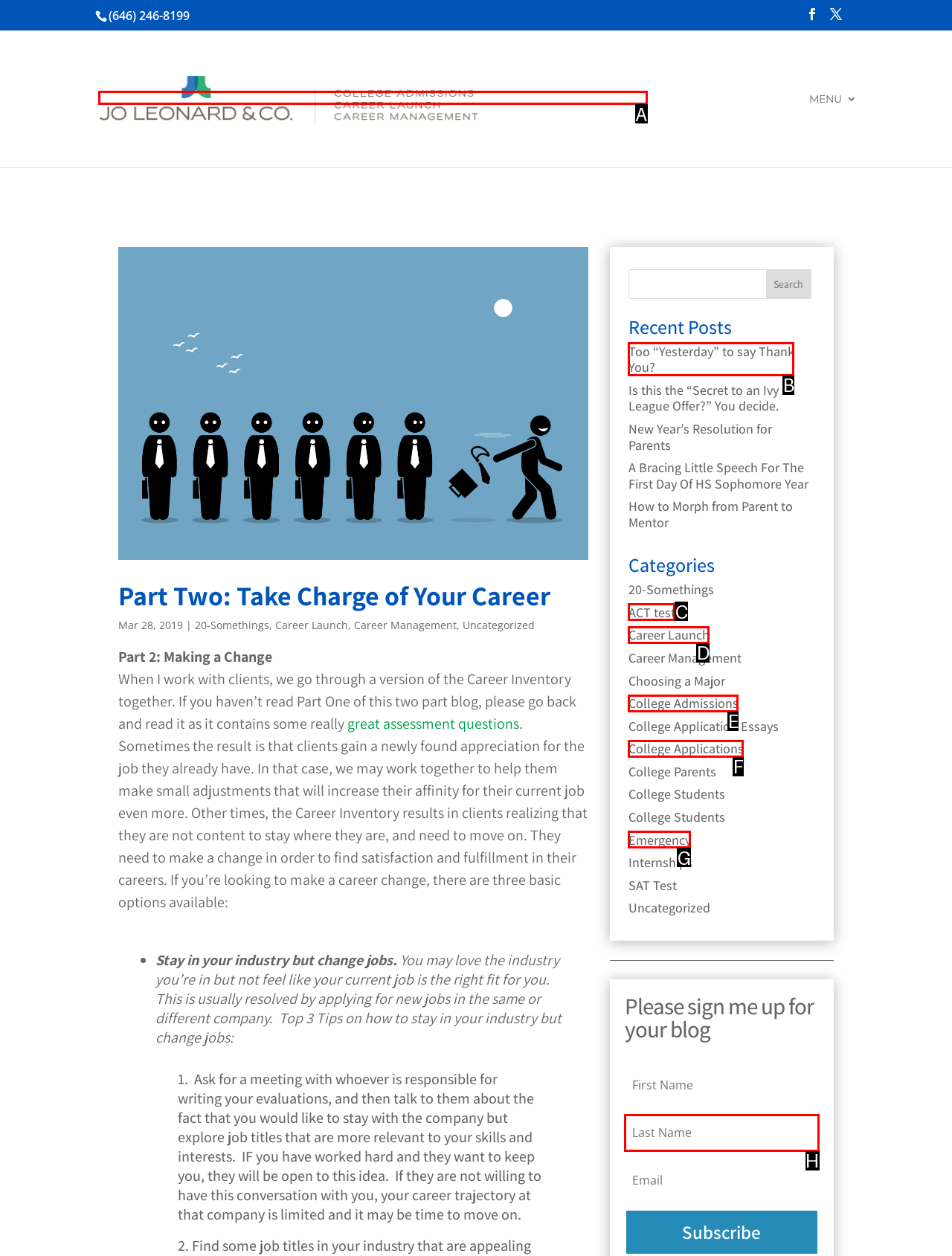Given the description: alt="Jo Leonard & Company", identify the corresponding option. Answer with the letter of the appropriate option directly.

A